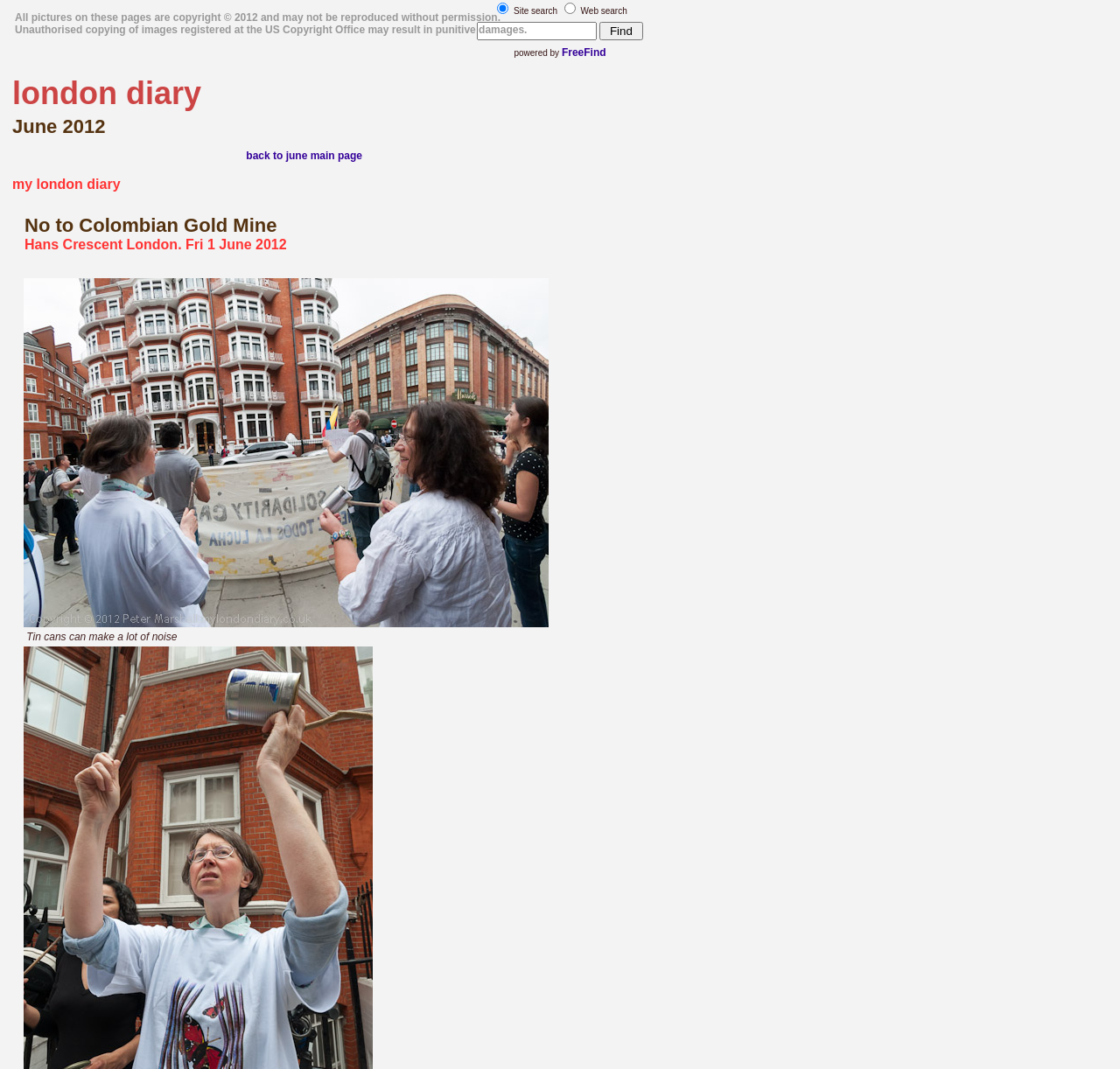Provide a one-word or short-phrase response to the question:
What is the copyright notice at the top of the page?

All pictures are copyright 2012